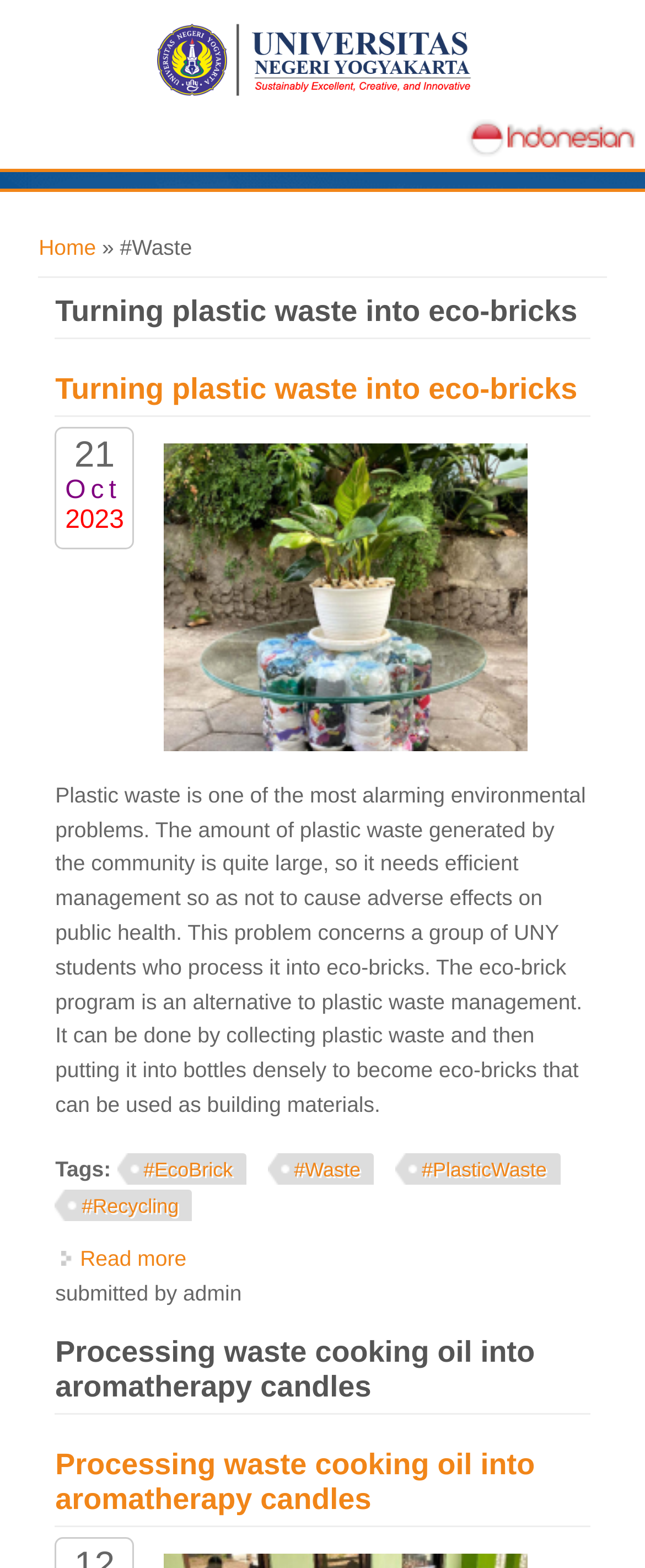What is the date of the first article?
Carefully analyze the image and provide a thorough answer to the question.

I found the date of the first article by looking at the static text elements inside the article element. The date is composed of three static text elements with text content '21', 'Oct', and '2023'.